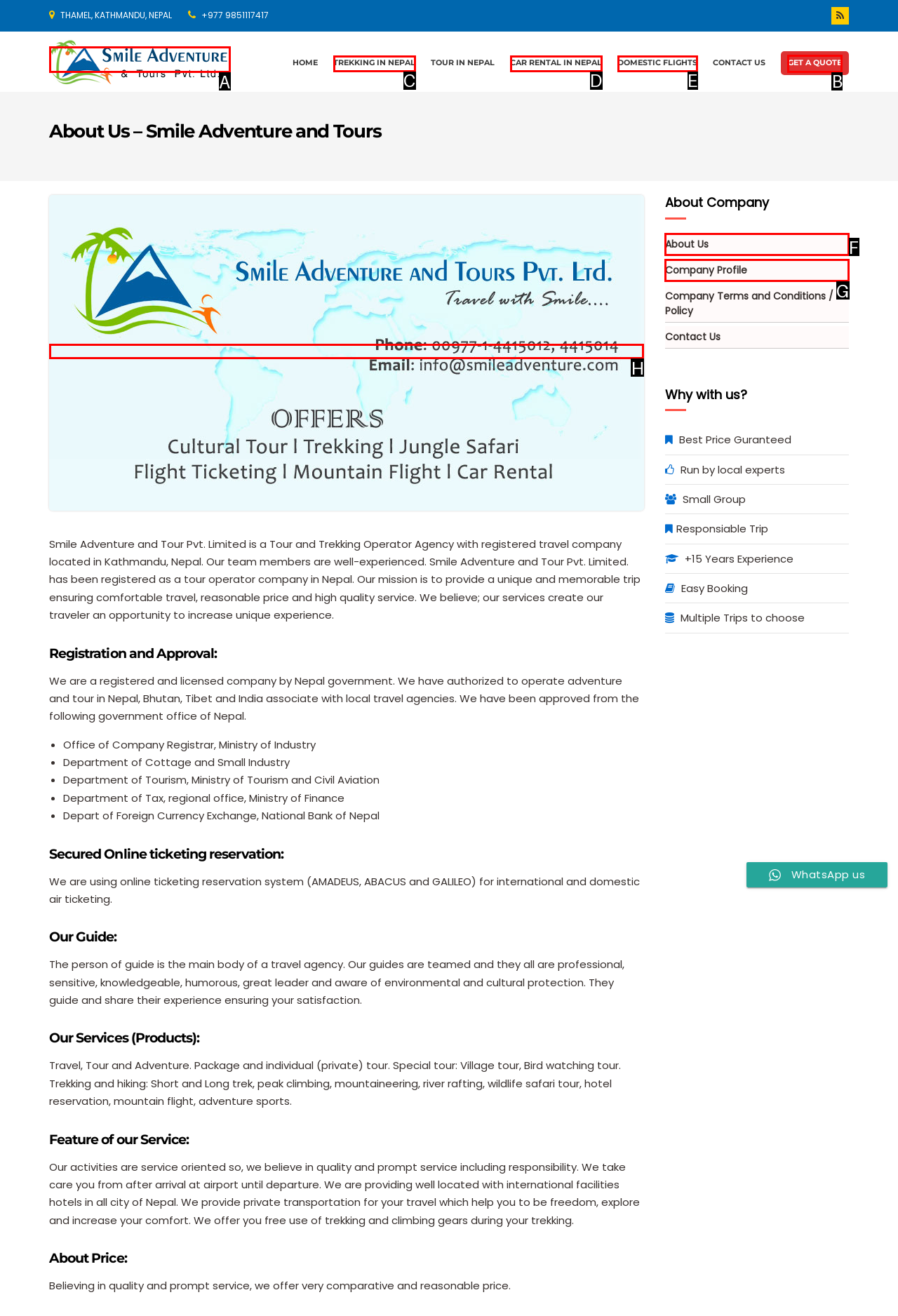Which option should you click on to fulfill this task: Click the 'GET A QUOTE' link? Answer with the letter of the correct choice.

B